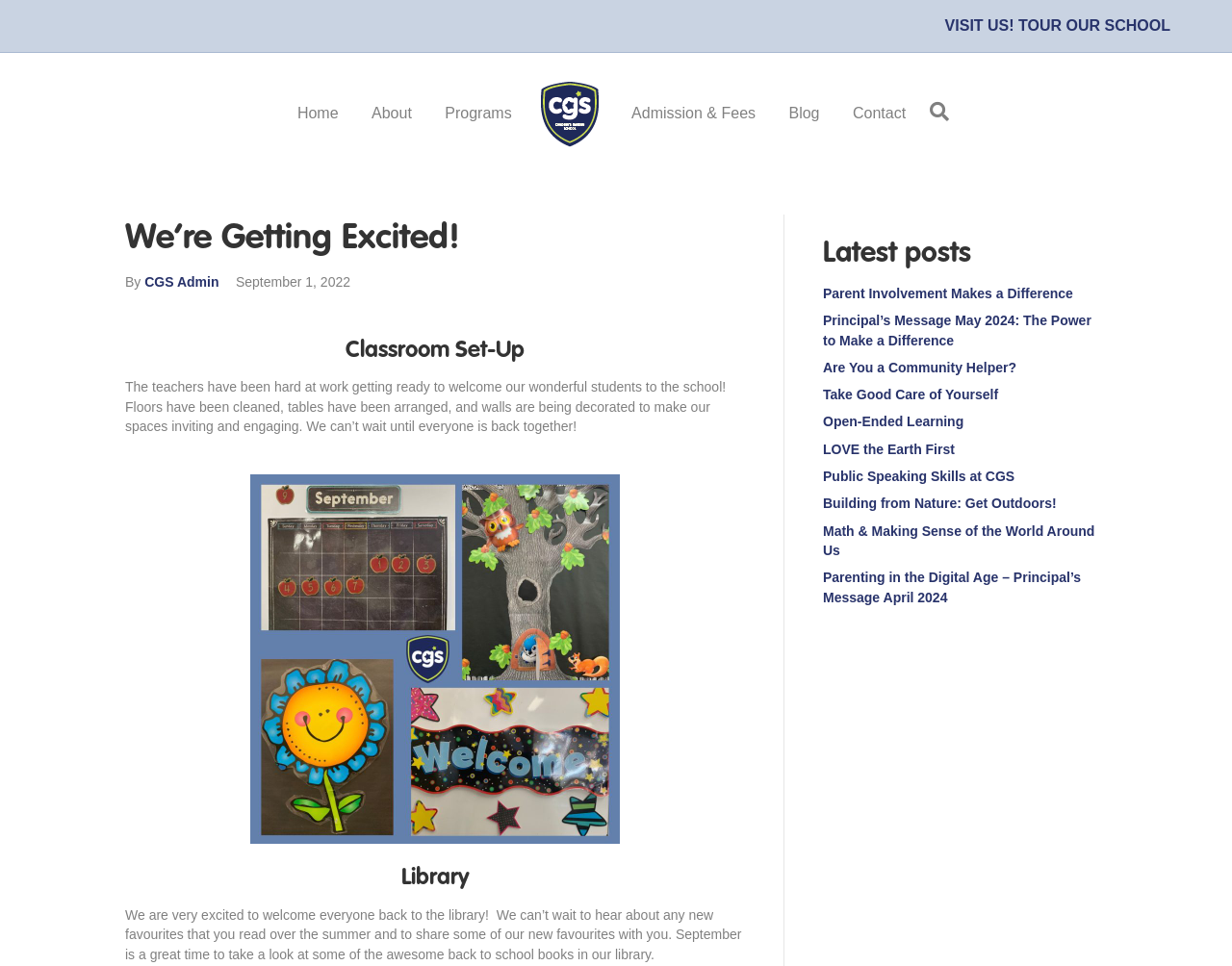What is the teachers doing to prepare for the students' arrival?
Answer briefly with a single word or phrase based on the image.

Cleaning floors, arranging tables, and decorating walls